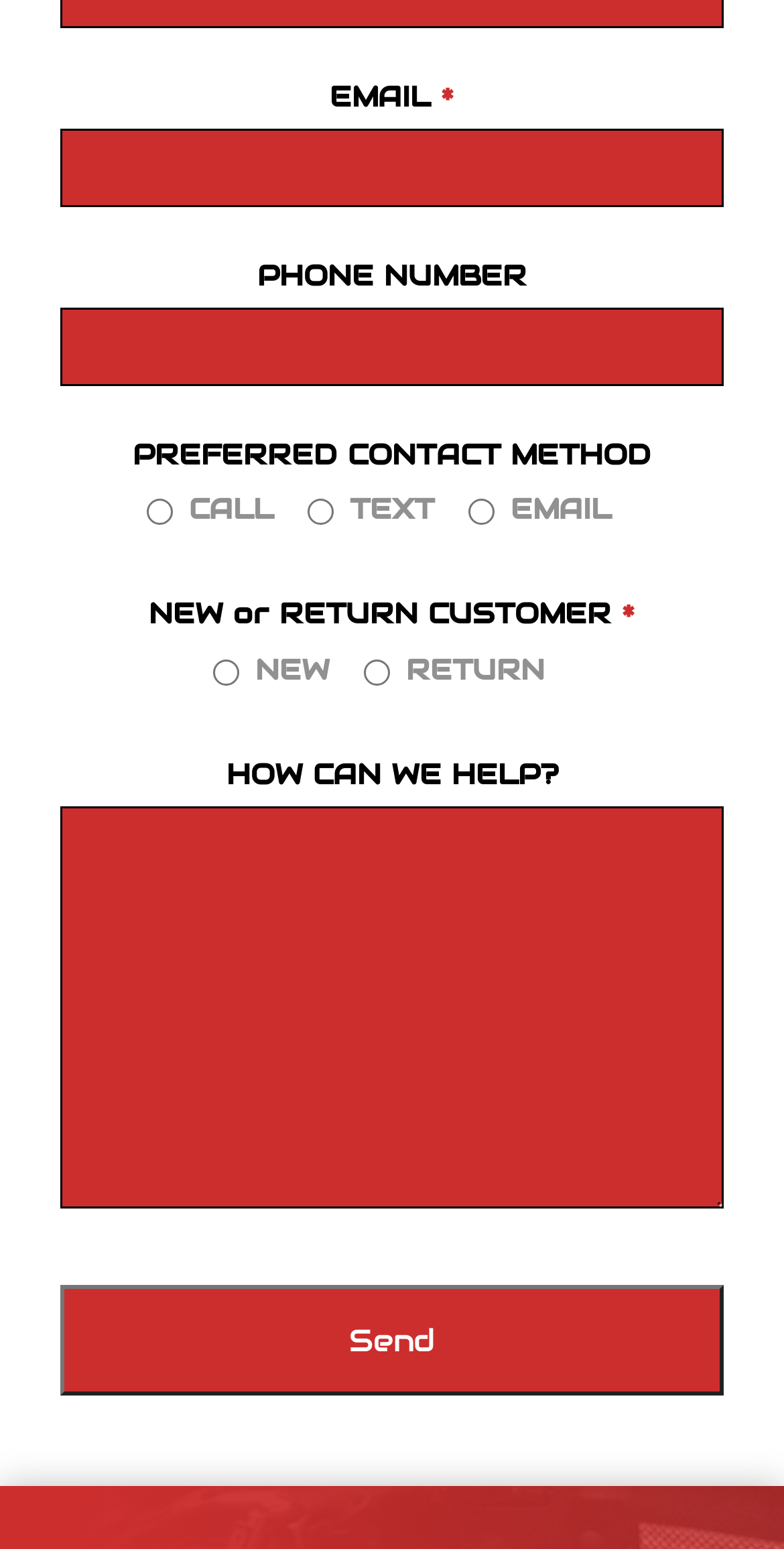Find the bounding box coordinates of the clickable region needed to perform the following instruction: "Click send". The coordinates should be provided as four float numbers between 0 and 1, i.e., [left, top, right, bottom].

[0.076, 0.829, 0.924, 0.901]